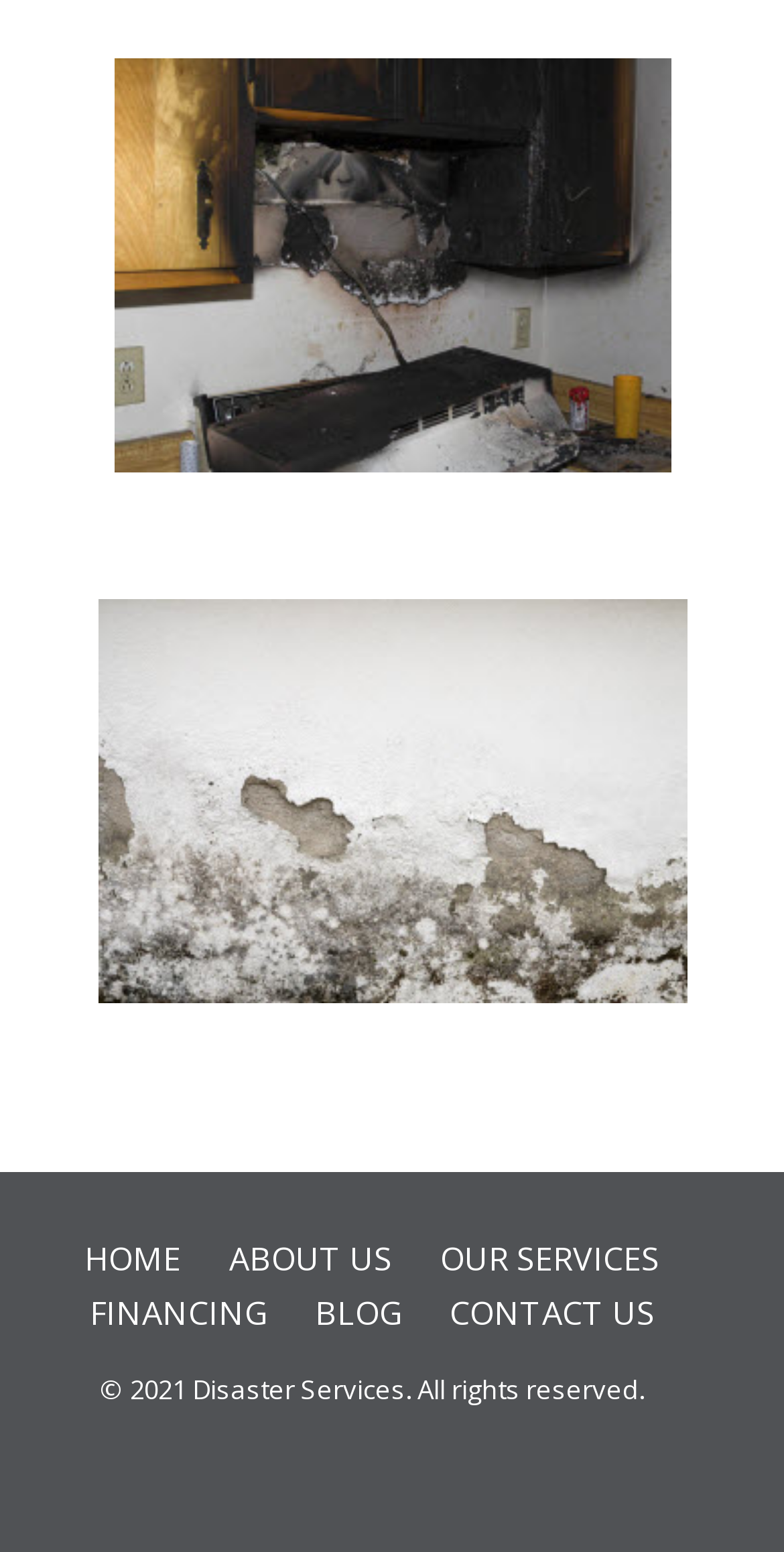What is the text at the bottom of the webpage?
Based on the visual content, answer with a single word or a brief phrase.

Copyright 2021